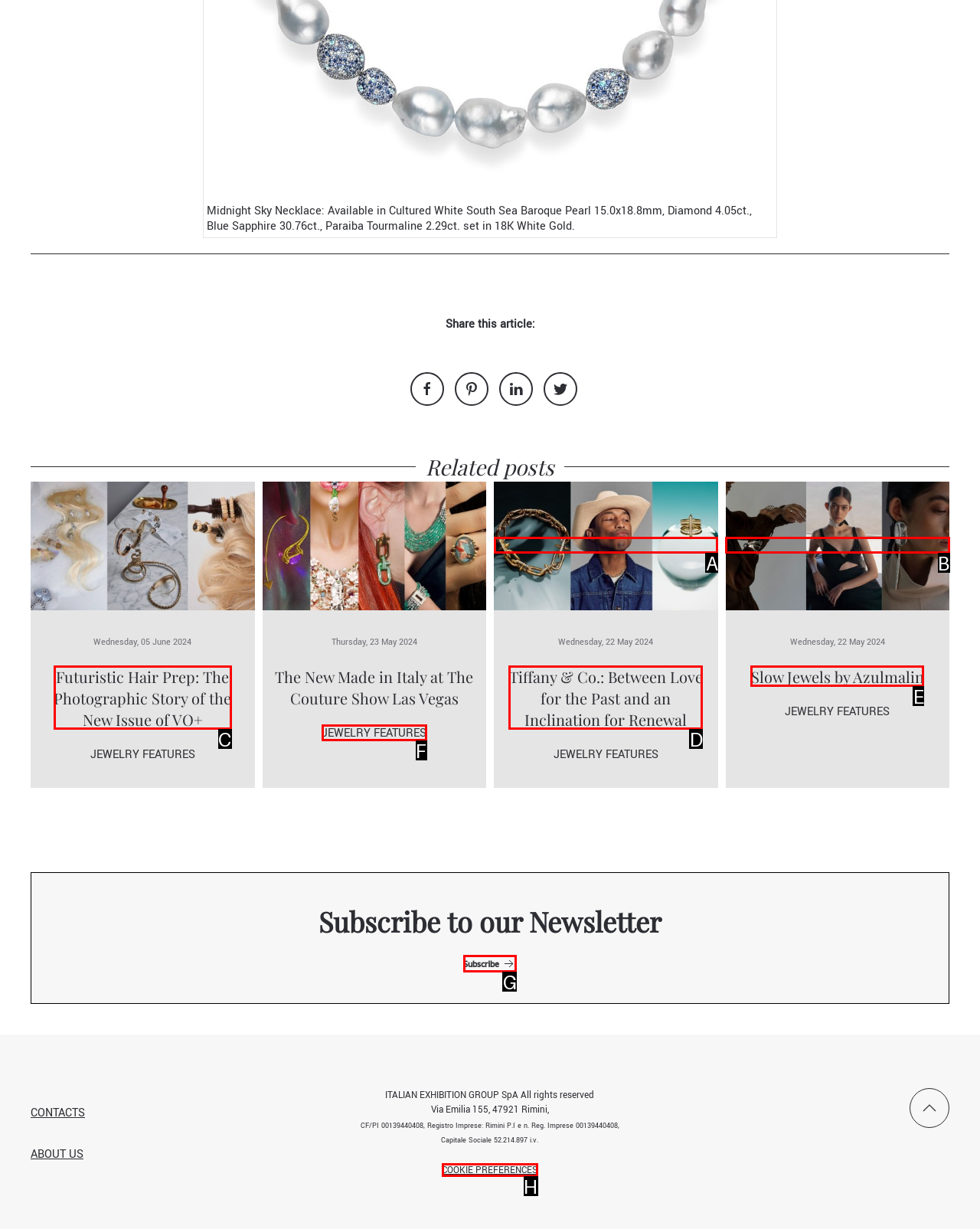Figure out which option to click to perform the following task: Subscribe to our Newsletter
Provide the letter of the correct option in your response.

G